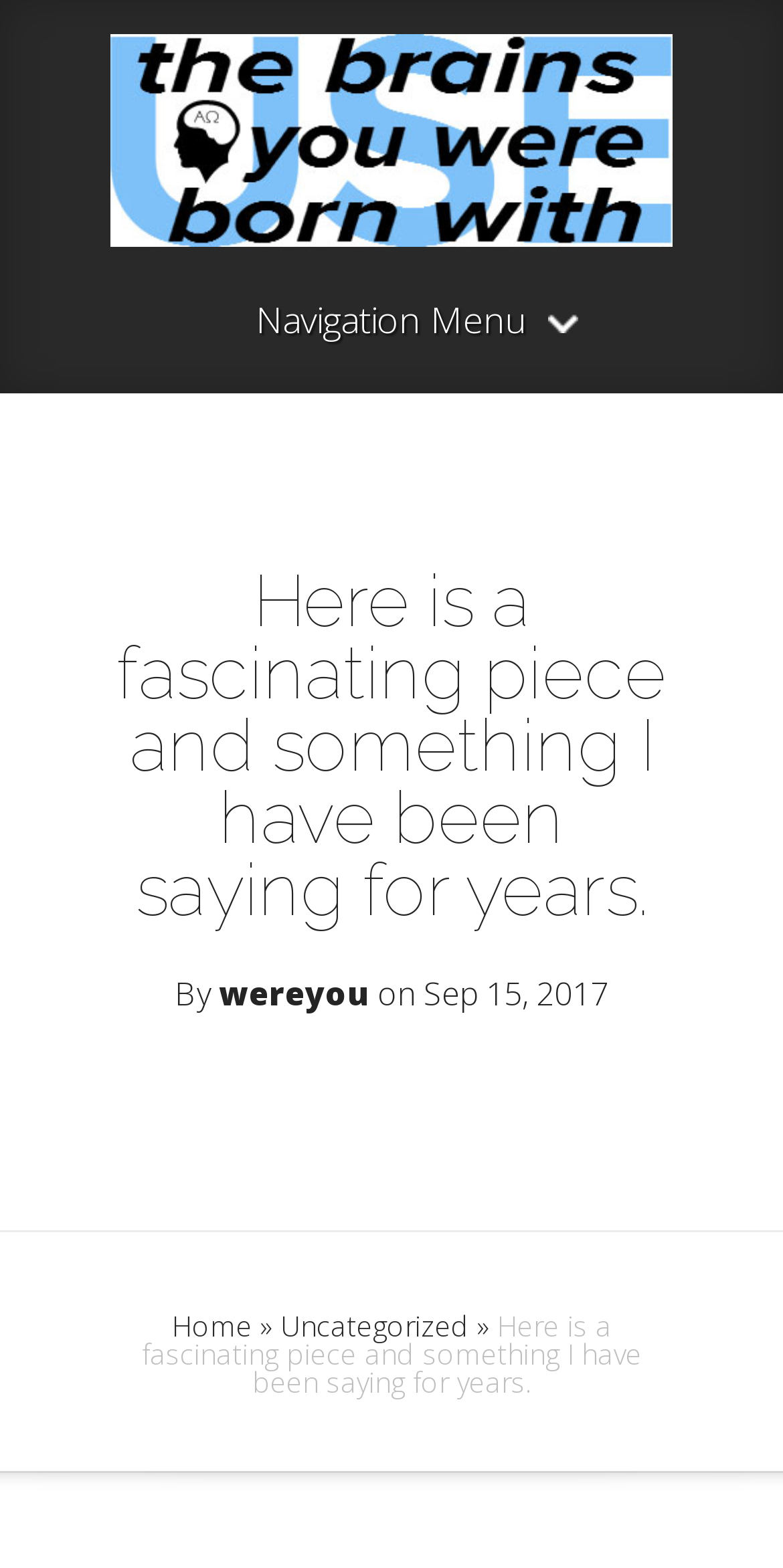Using the format (top-left x, top-left y, bottom-right x, bottom-right y), provide the bounding box coordinates for the described UI element. All values should be floating point numbers between 0 and 1: St Gregory Armenian Catholic Church

None